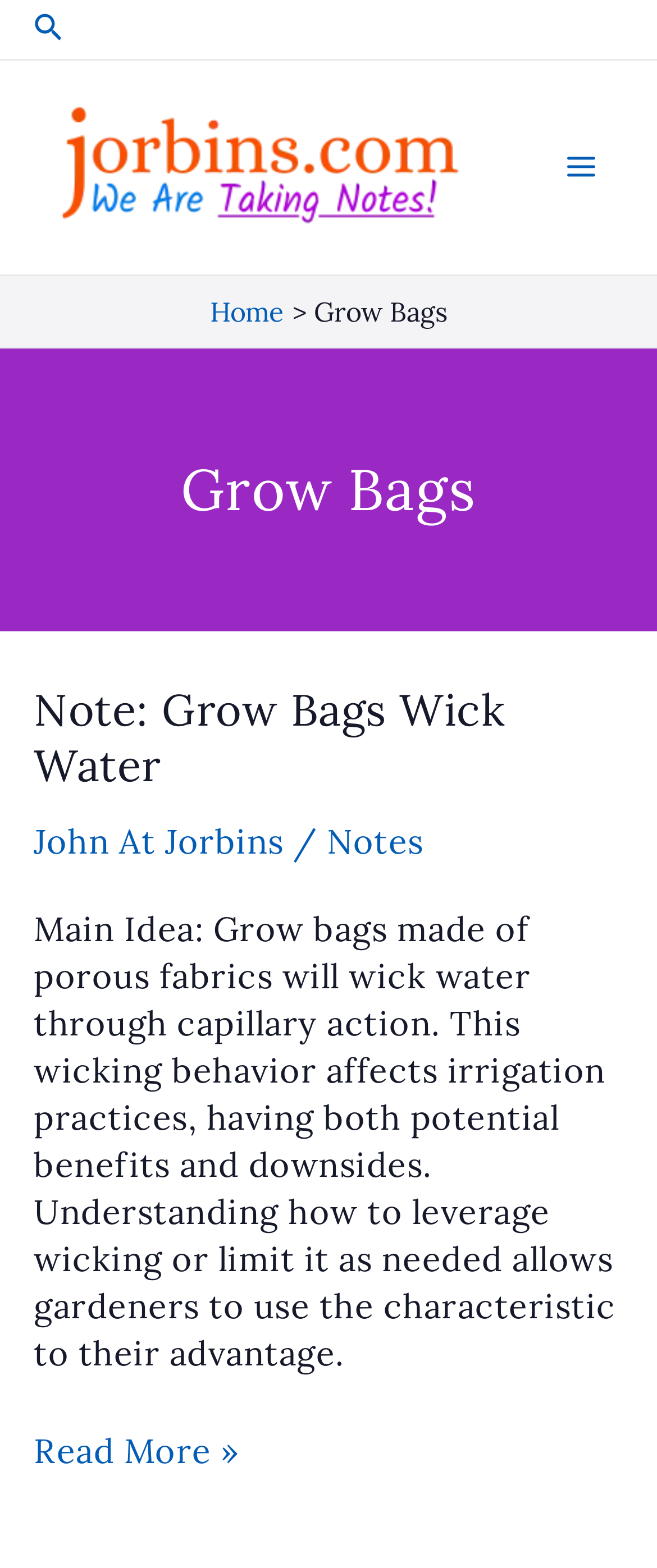Analyze the image and provide a detailed answer to the question: What is the main topic of this webpage?

Based on the webpage structure and content, the main topic of this webpage is 'Grow Bags', which is also indicated by the breadcrumbs navigation and the heading elements.